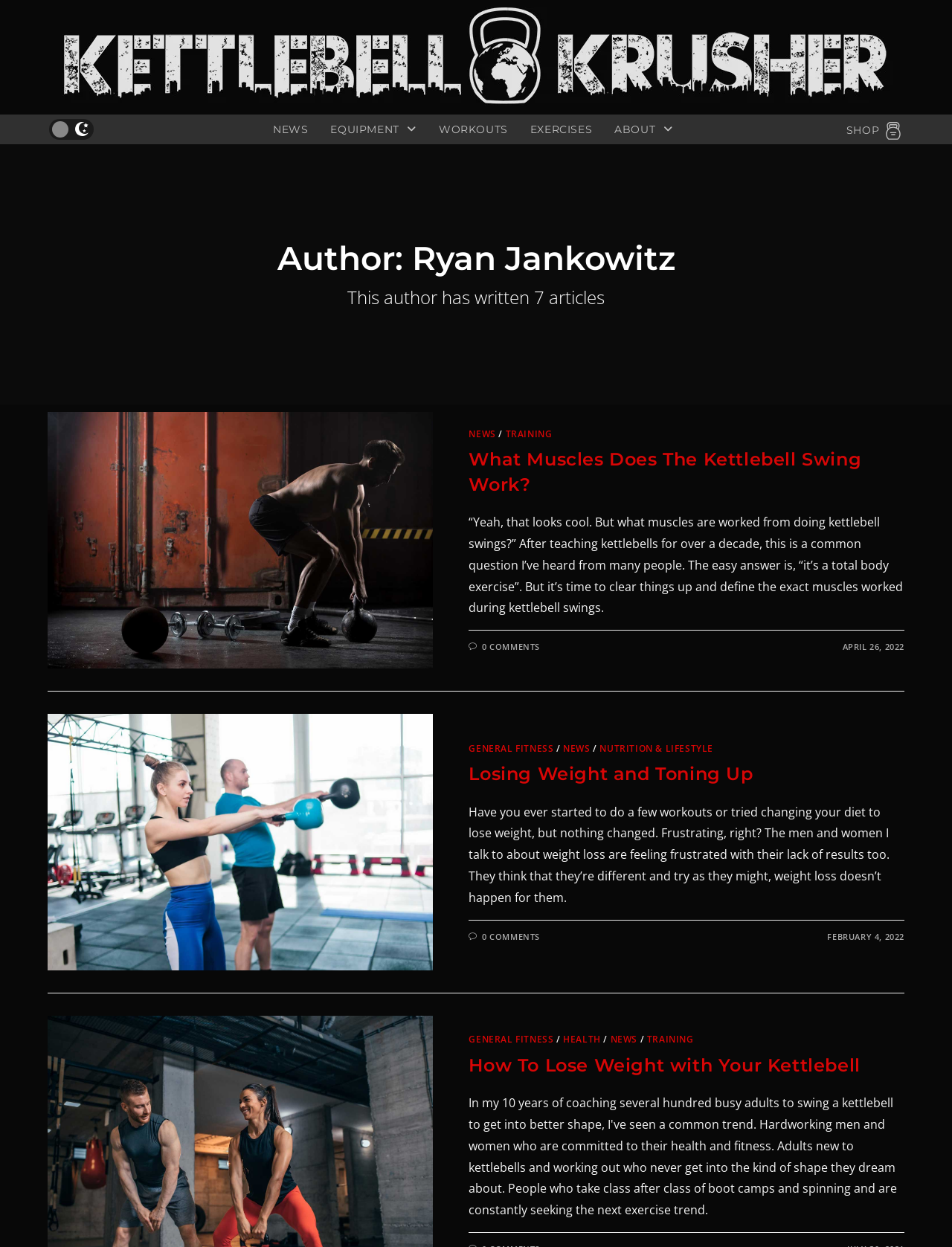Determine the bounding box coordinates of the clickable region to execute the instruction: "Read more about the article What Muscles Does The Kettlebell Swing Work?". The coordinates should be four float numbers between 0 and 1, denoted as [left, top, right, bottom].

[0.05, 0.33, 0.455, 0.536]